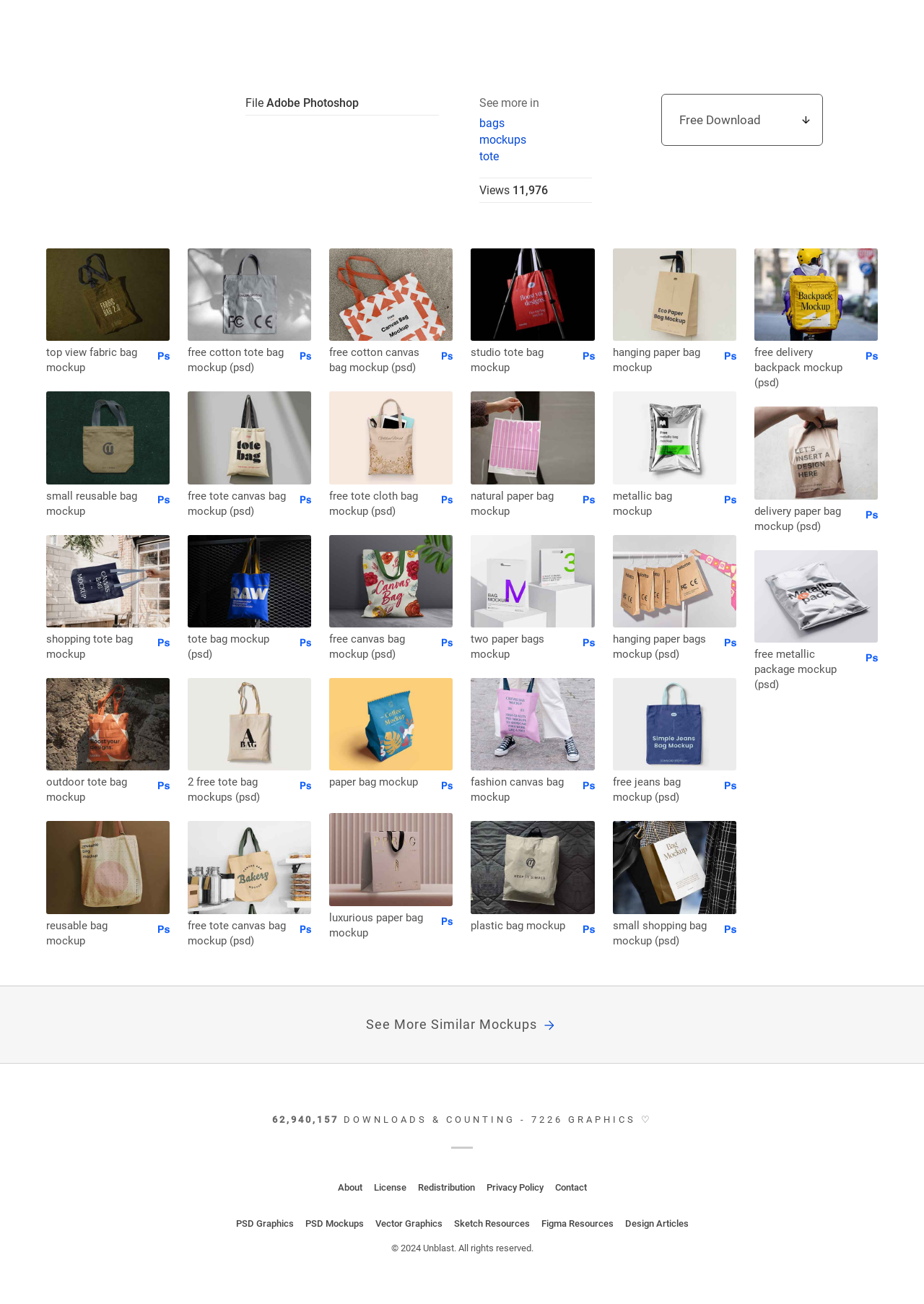Please determine the bounding box coordinates of the element's region to click in order to carry out the following instruction: "View the top view fabric bag mockup". The coordinates should be four float numbers between 0 and 1, i.e., [left, top, right, bottom].

[0.05, 0.19, 0.184, 0.263]